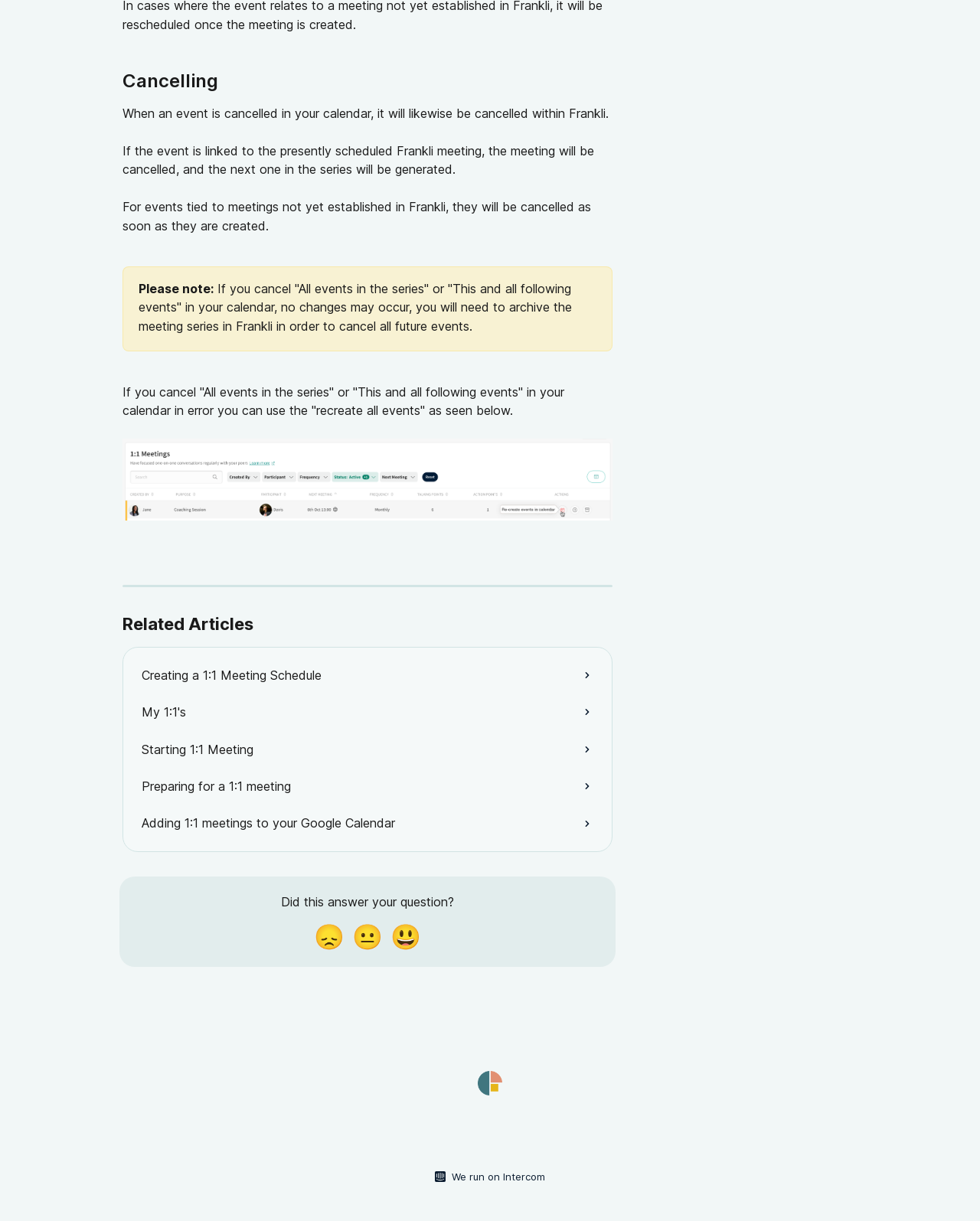Can you provide the bounding box coordinates for the element that should be clicked to implement the instruction: "Click the recreate all events link"?

[0.125, 0.386, 0.625, 0.399]